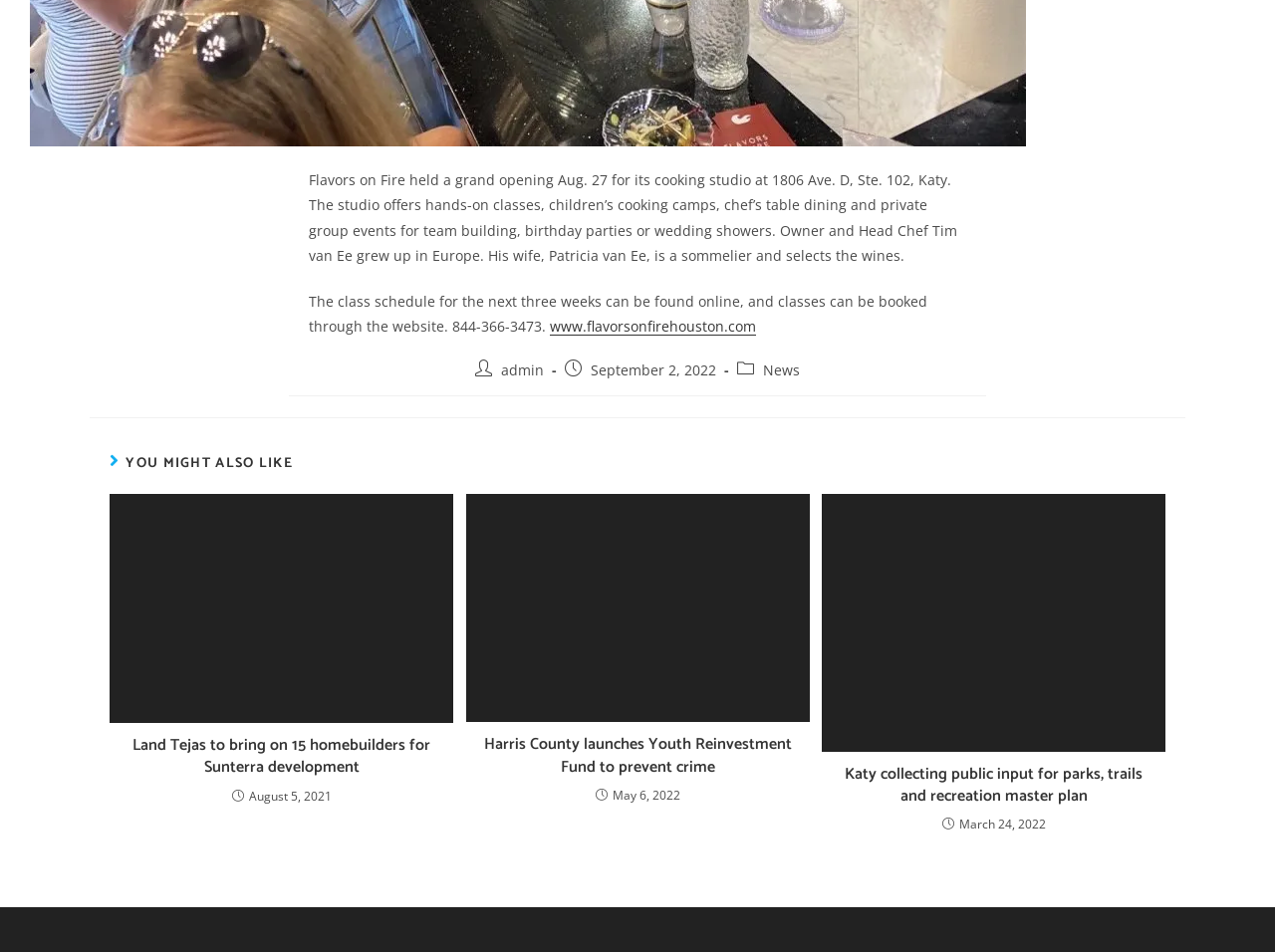Using the information from the screenshot, answer the following question thoroughly:
What is the website of Flavors on Fire?

The website of Flavors on Fire can be found in the second paragraph of the webpage, which contains a link to 'www.flavorsonfirehouston.com'.